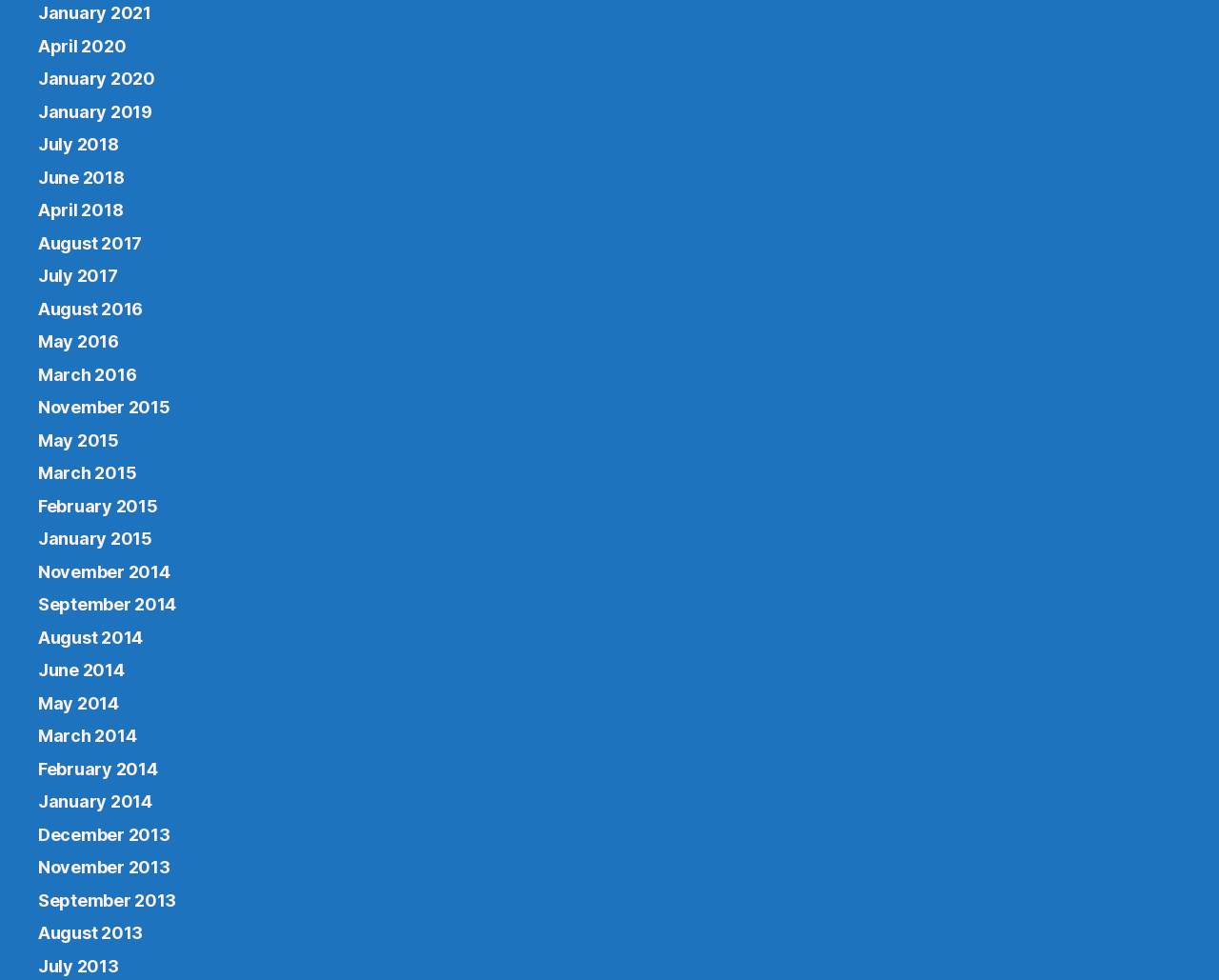Please mark the clickable region by giving the bounding box coordinates needed to complete this instruction: "View August 2017".

[0.031, 0.387, 0.132, 0.411]